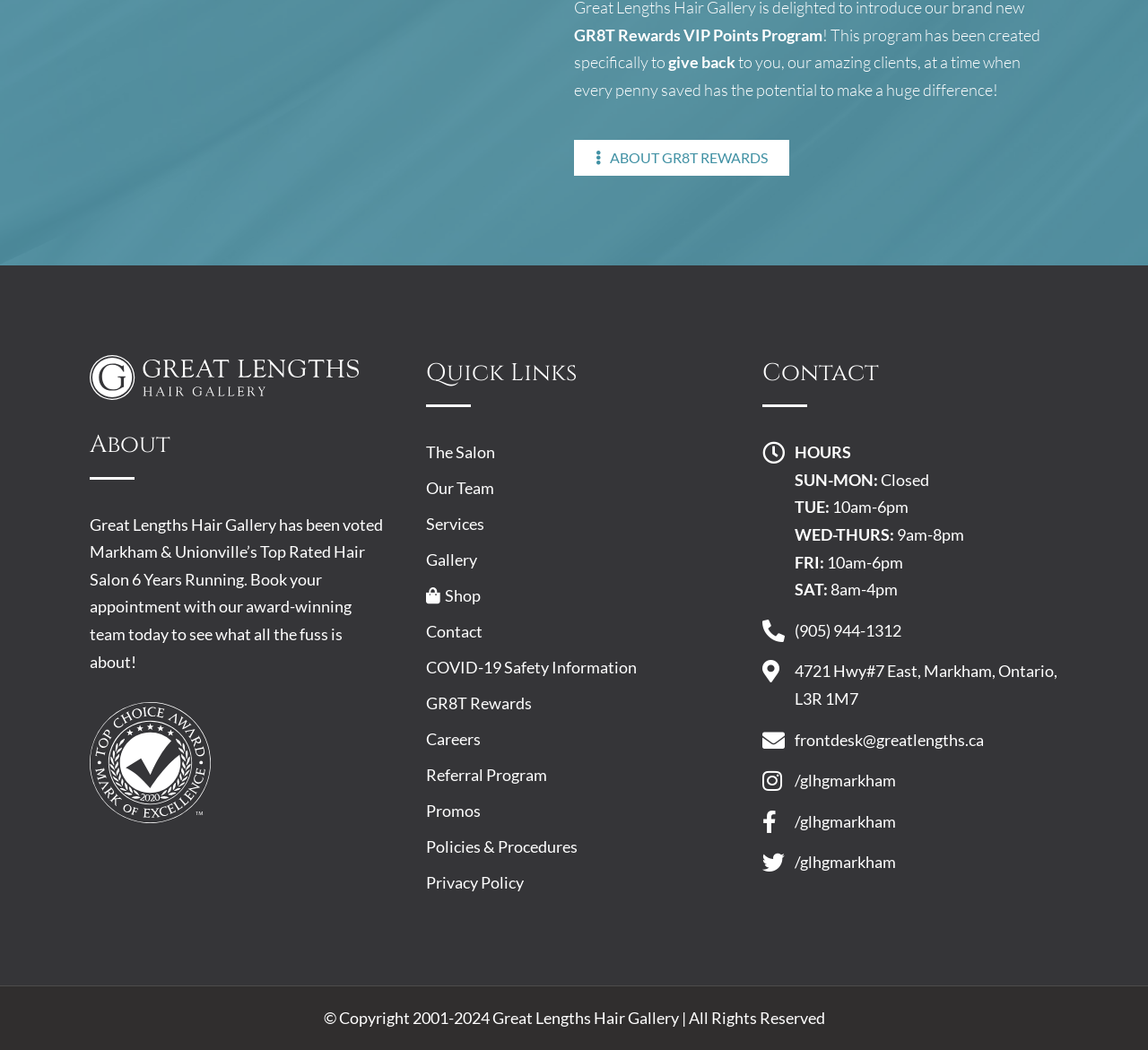What are the hours of operation on Fridays?
Carefully analyze the image and provide a thorough answer to the question.

I found the answer by looking at the StaticText elements in the 'HOURS' section of the webpage, specifically the elements with the content 'FRI:' and '10am-6pm' which indicate that the hours of operation on Fridays are from 10am to 6pm.